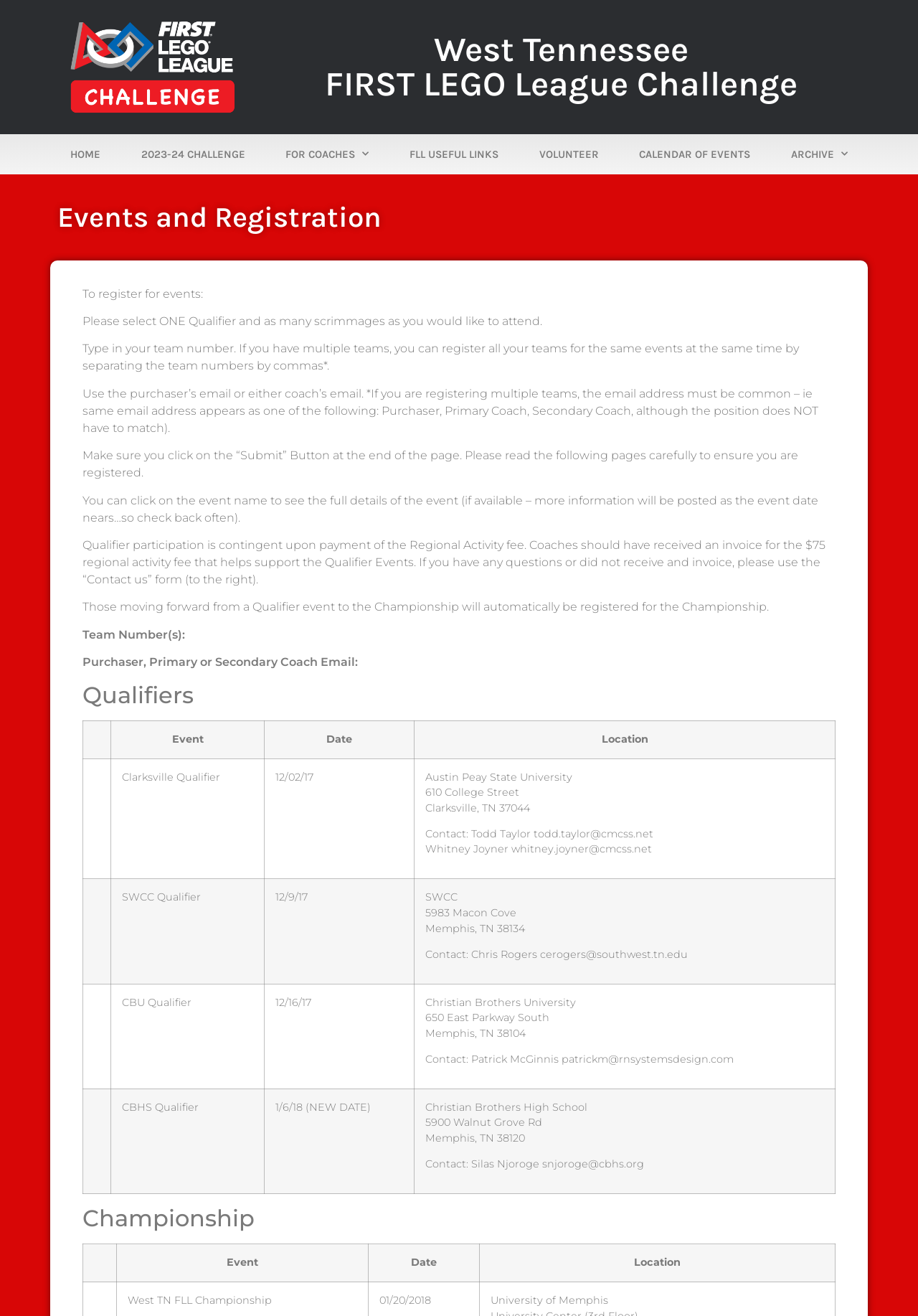Show the bounding box coordinates for the element that needs to be clicked to execute the following instruction: "View the 'Championship' event details". Provide the coordinates in the form of four float numbers between 0 and 1, i.e., [left, top, right, bottom].

[0.09, 0.916, 0.91, 0.936]